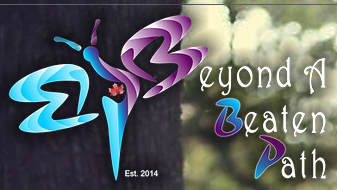What is the significance of the Canadian flag?
Using the visual information, answer the question in a single word or phrase.

Local pride